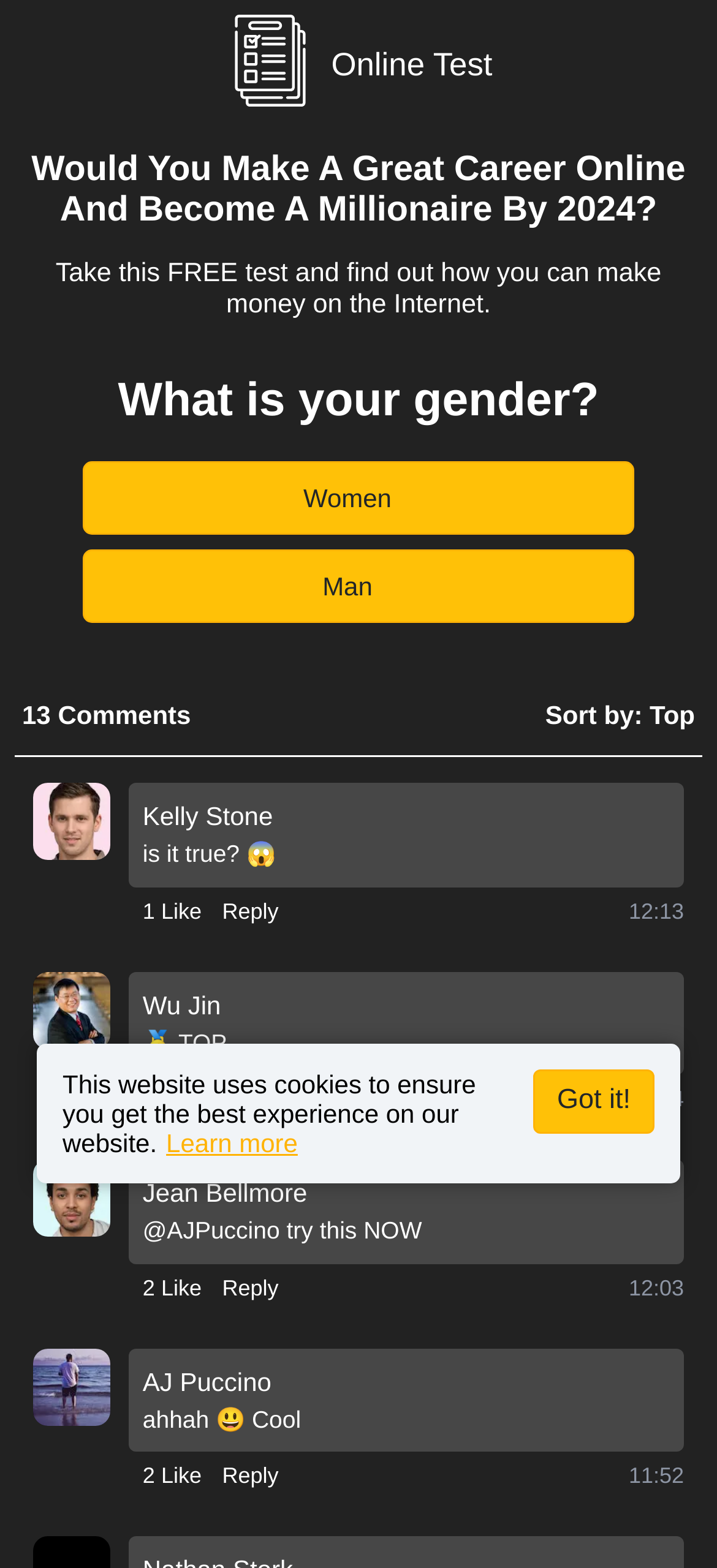What is the time format used in the comments section?
We need a detailed and exhaustive answer to the question. Please elaborate.

The webpage contains timestamps in the format '12:13', '12:04', etc. next to each comment, indicating that the time format used in the comments section is HH:MM.